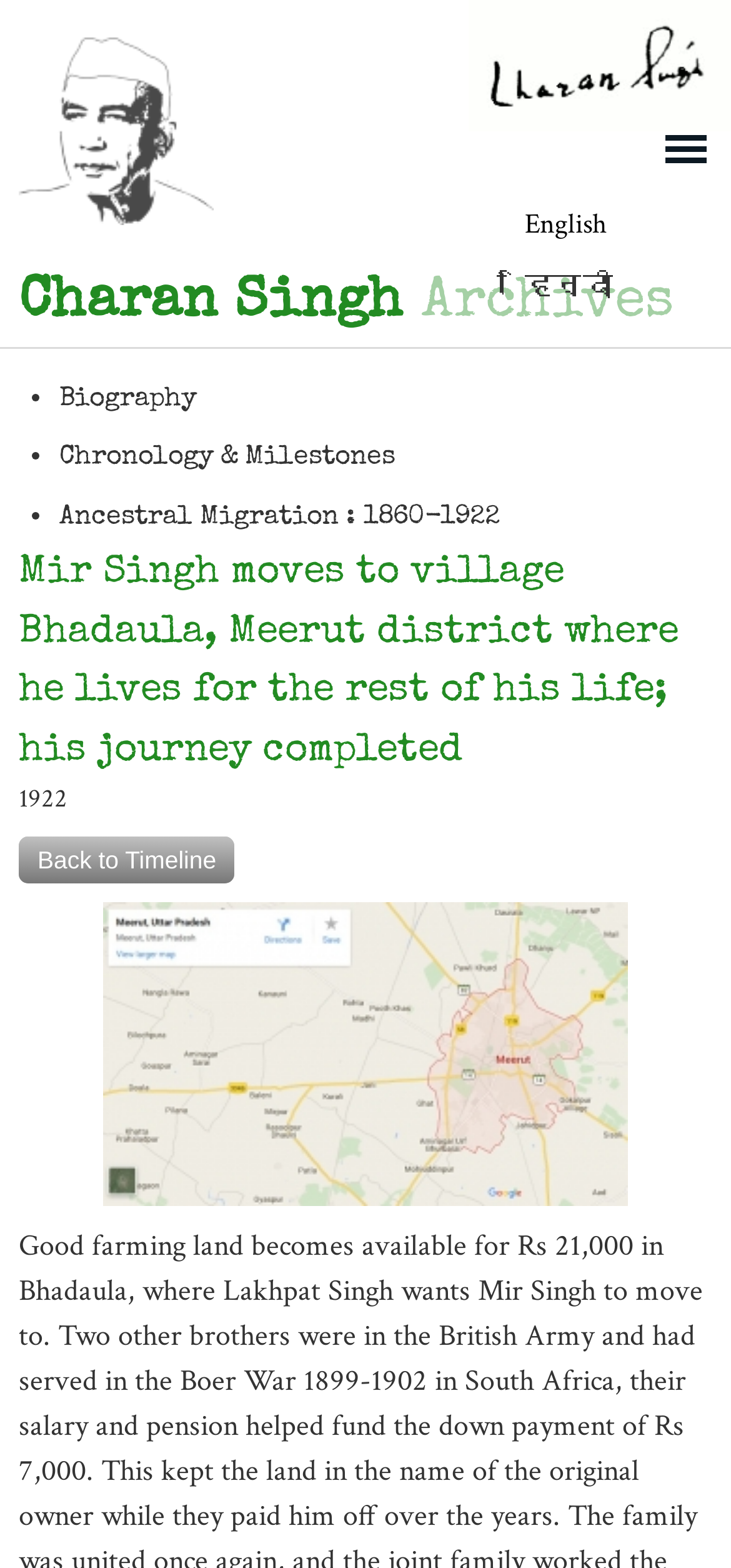Describe all visible elements and their arrangement on the webpage.

The webpage is about Mir Singh's life, specifically his move to village Bhadaula in Meerut district. At the top right corner, there is a link to skip to the main content. Below it, there is a link to an unknown page, represented by an icon. On the top left, there is a heading with the title "Mir Singh moves to village Bhadaula, Meerut district where he lives for the rest of his life; his journey completed" which is also the title of the webpage.

Under the title, there are two lines of text, "Charan Singh" and "Archives", which seem to be related to the author or the source of the content. To the right of these lines, there are two language options, "English" and "हिन्दी" (Hindi).

Below the language options, there is a list of links, each preceded by a bullet point. The links are to "Biography", "Chronology & Milestones", and "Ancestral Migration : 1860-1922". These links are likely related to Mir Singh's life and history.

The main content of the webpage is an article that starts below the list of links. The article is about Mir Singh's move to Bhadaula and his life there. At the bottom of the article, there is a link to "Back to Timeline", which suggests that this webpage is part of a larger timeline or sequence of events.

On the right side of the article, there is an image, which is likely related to Mir Singh or his life in Bhadaula. Below the image, there is a link with the same title as the webpage, which may be a duplicate link or a link to a related page.